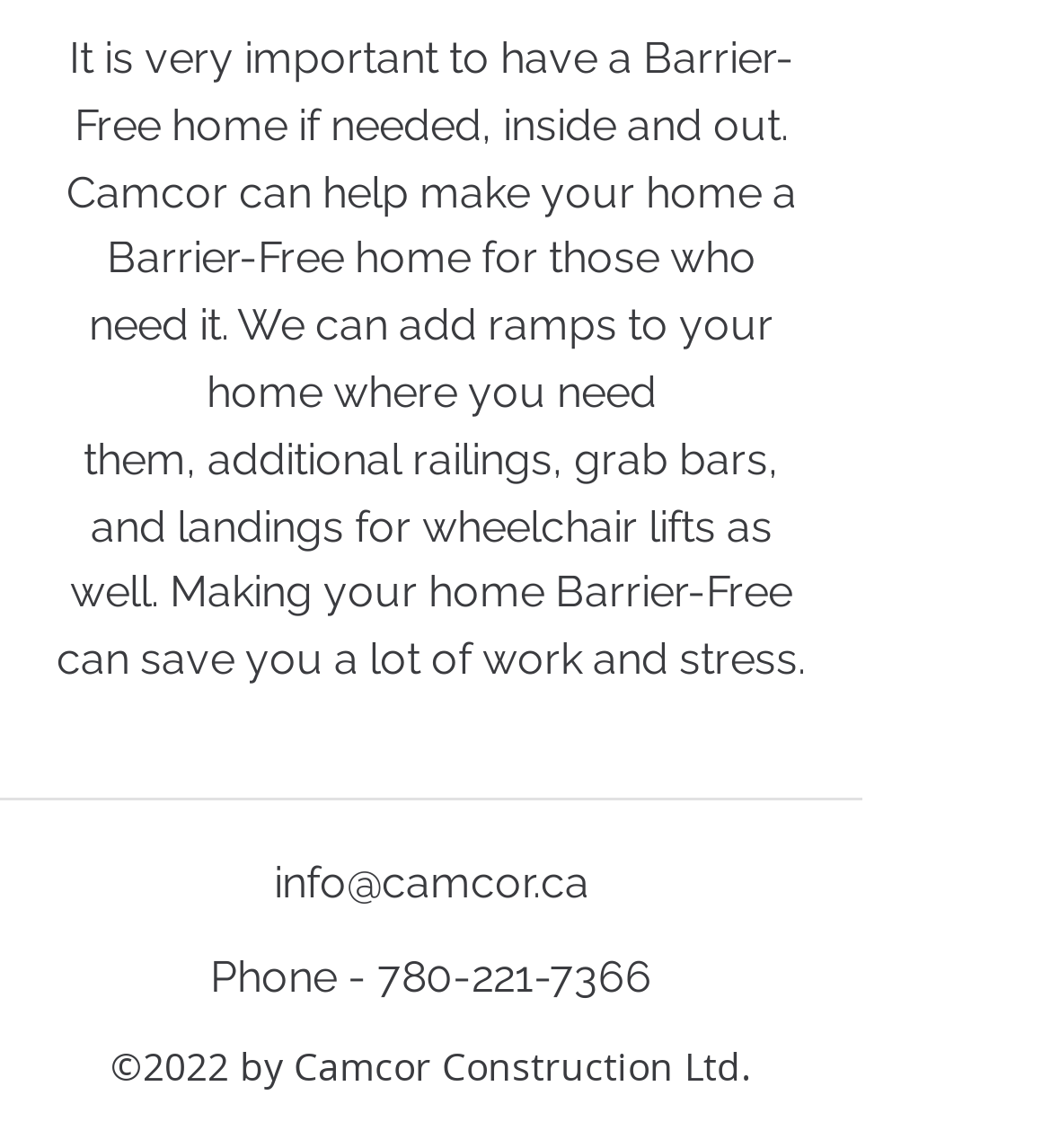Extract the bounding box for the UI element that matches this description: "780-221-7366".

[0.359, 0.828, 0.621, 0.873]